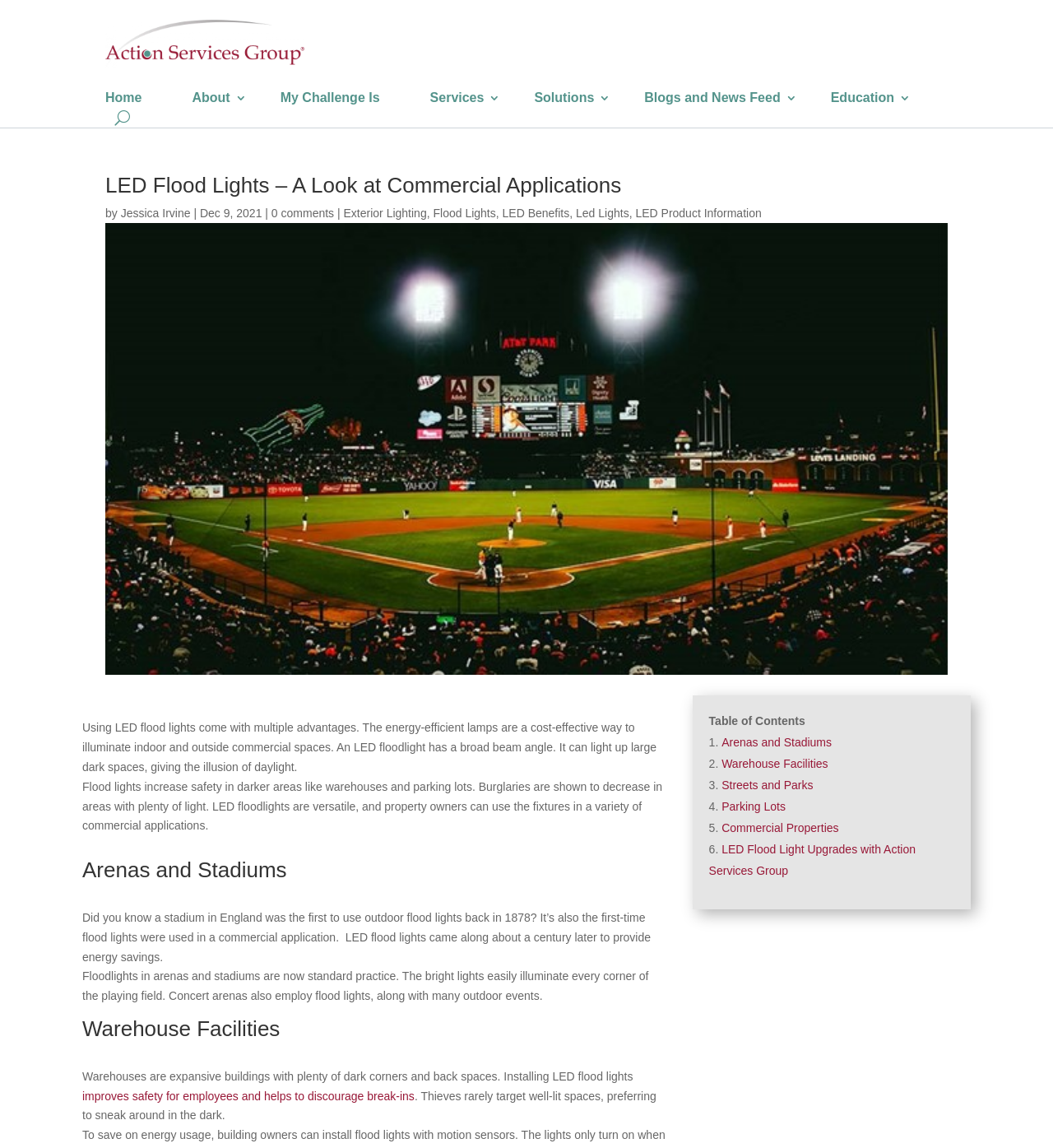Please extract the primary headline from the webpage.

LED Flood Lights – A Look at Commercial Applications